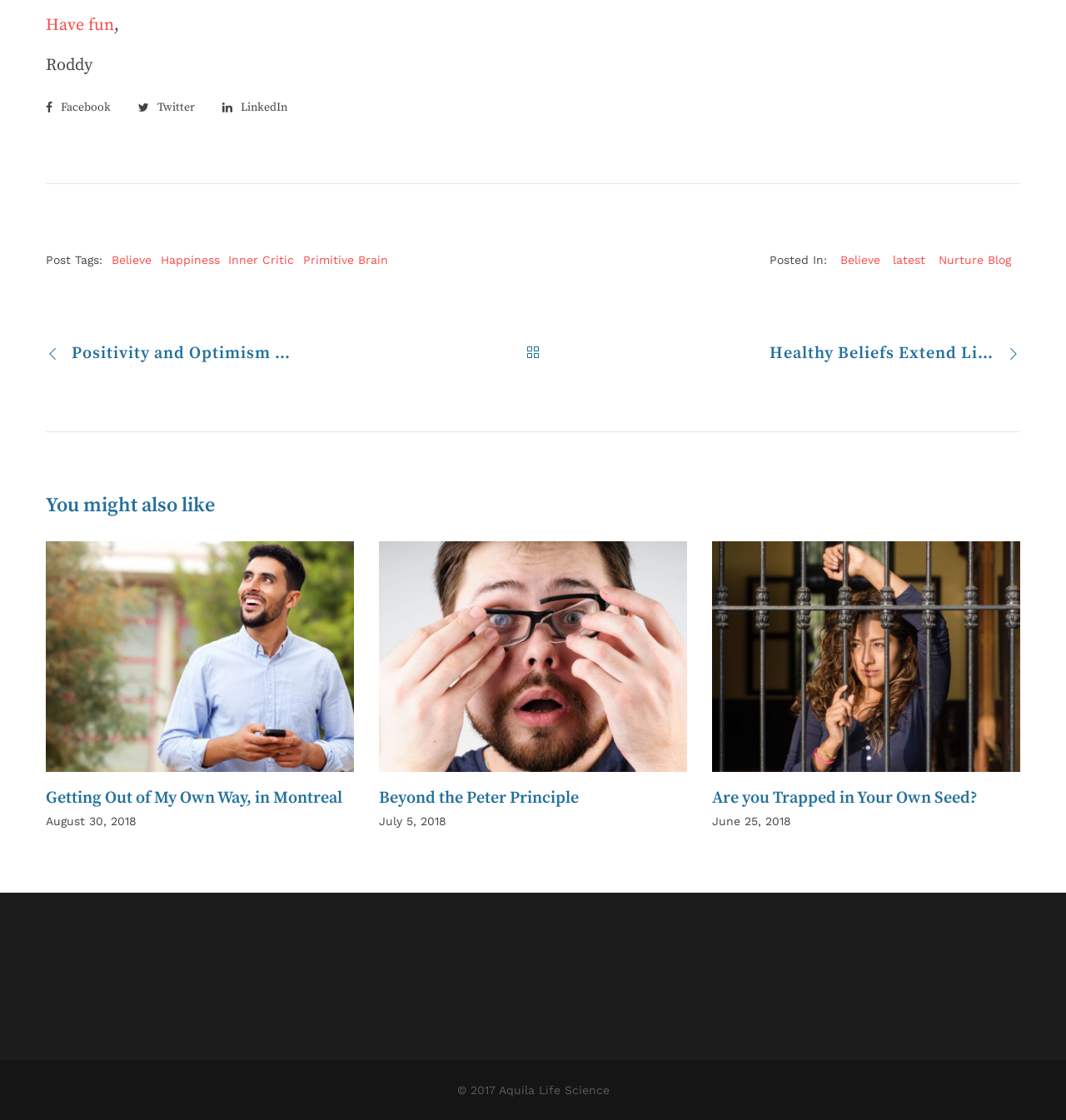Predict the bounding box for the UI component with the following description: "Happiness".

[0.15, 0.226, 0.206, 0.238]